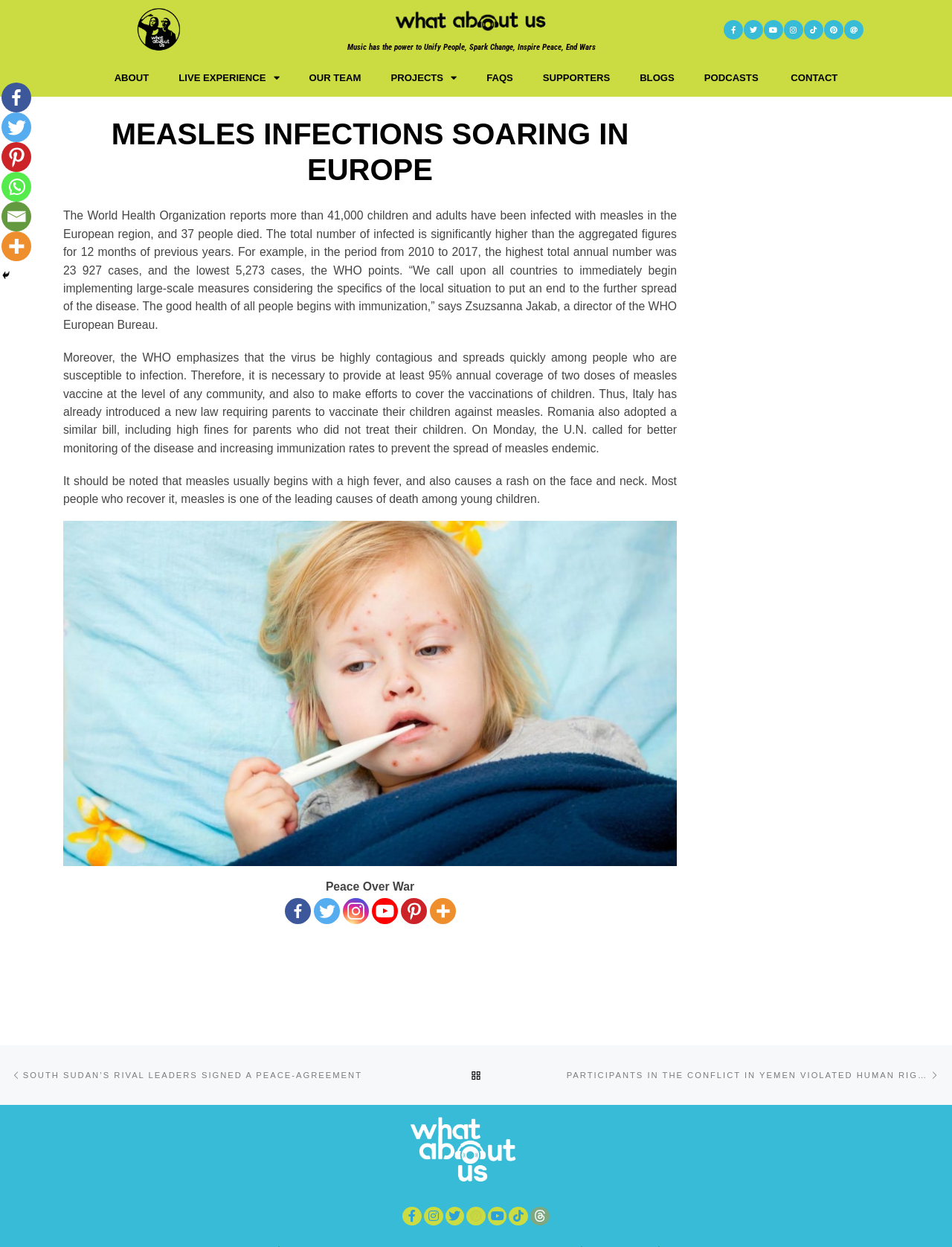Please identify the bounding box coordinates of the region to click in order to complete the task: "View the previous post". The coordinates must be four float numbers between 0 and 1, specified as [left, top, right, bottom].

[0.012, 0.848, 0.38, 0.876]